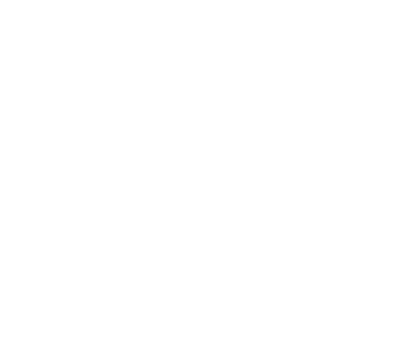Give an elaborate caption for the image.

The image showcases a scenic view of the Port of Gaspé, highlighting its facilities that cater to various maritime activities. The backdrop features the serene waters of the port, flanked by lush green landscapes that provide a picturesque setting for both tourists and marine operations. This vibrant locality is not only a hub for navigation but also serves as a gateway for exploring the natural beauty of the surrounding area. The facilities depicted in the image are designed to accommodate a range of services, ensuring safety and efficiency for all maritime operations.